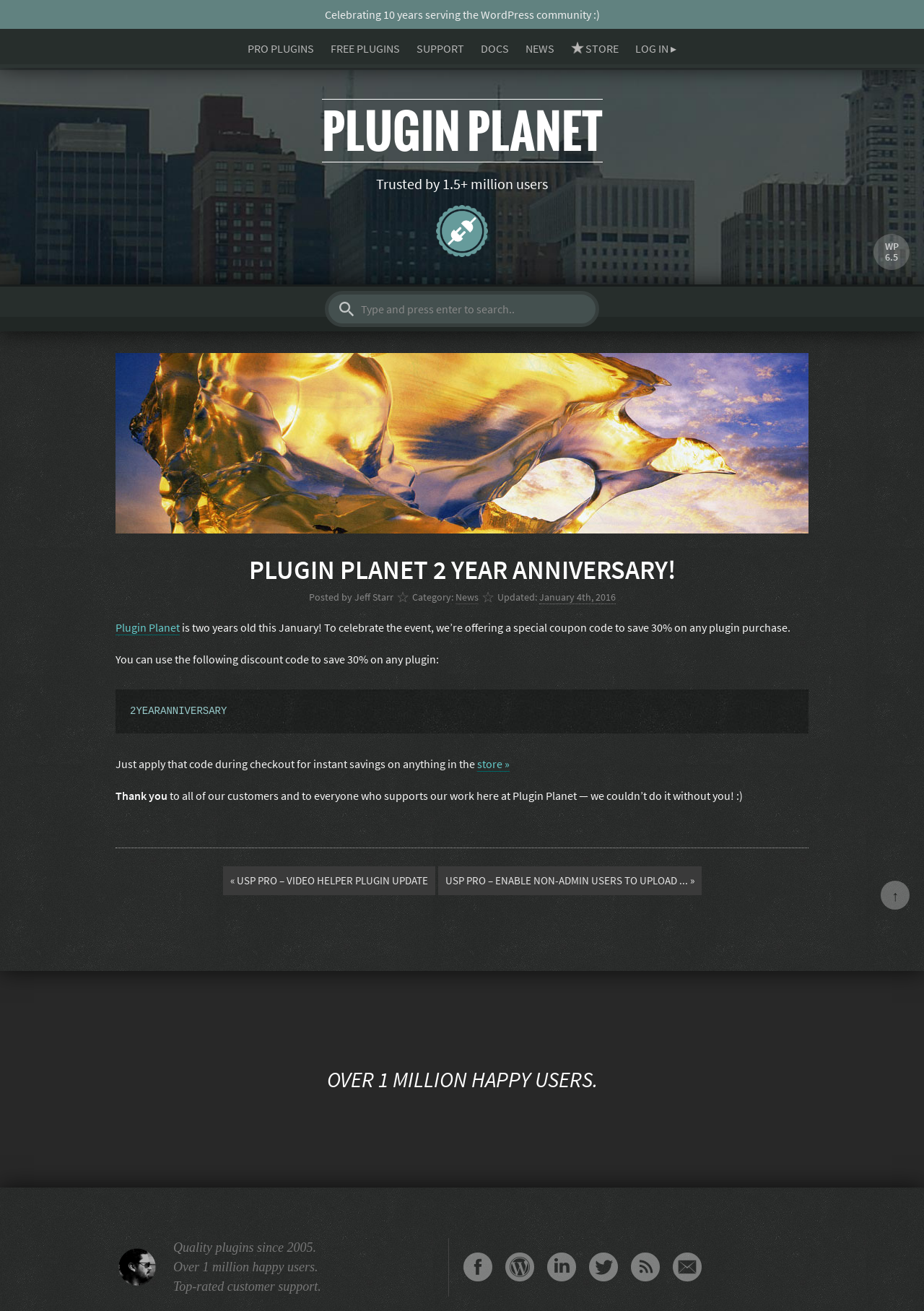What is the name of the plugin mentioned in the webpage?
Please analyze the image and answer the question with as much detail as possible.

The webpage mentions a plugin called 'USP PRO' in the links '« USP PRO – VIDEO HELPER PLUGIN UPDATE' and 'USP PRO – ENABLE NON-ADMIN USERS TO UPLOAD...'.